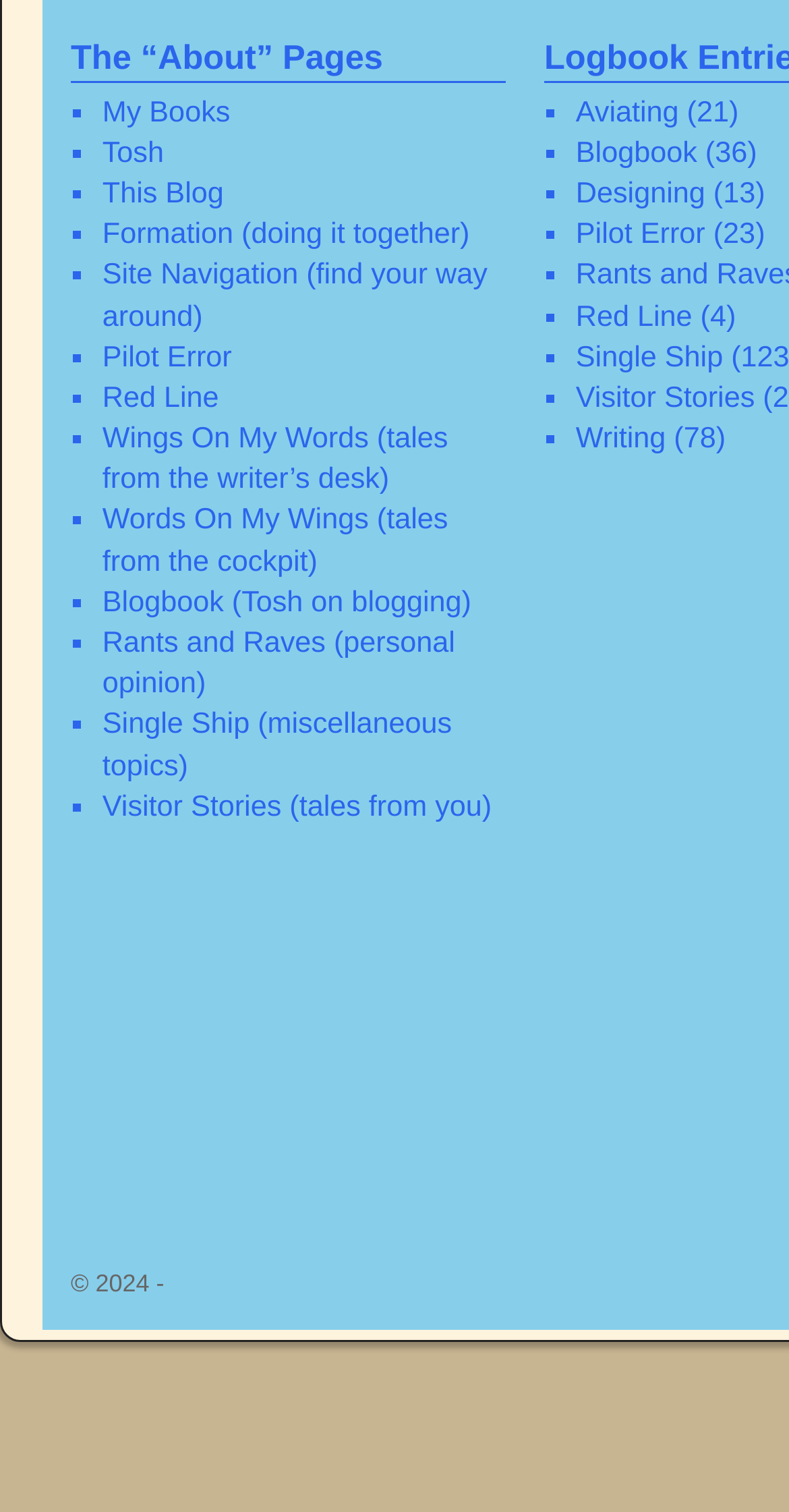Determine the bounding box coordinates for the HTML element mentioned in the following description: "Writing". The coordinates should be a list of four floats ranging from 0 to 1, represented as [left, top, right, bottom].

[0.73, 0.372, 0.844, 0.393]